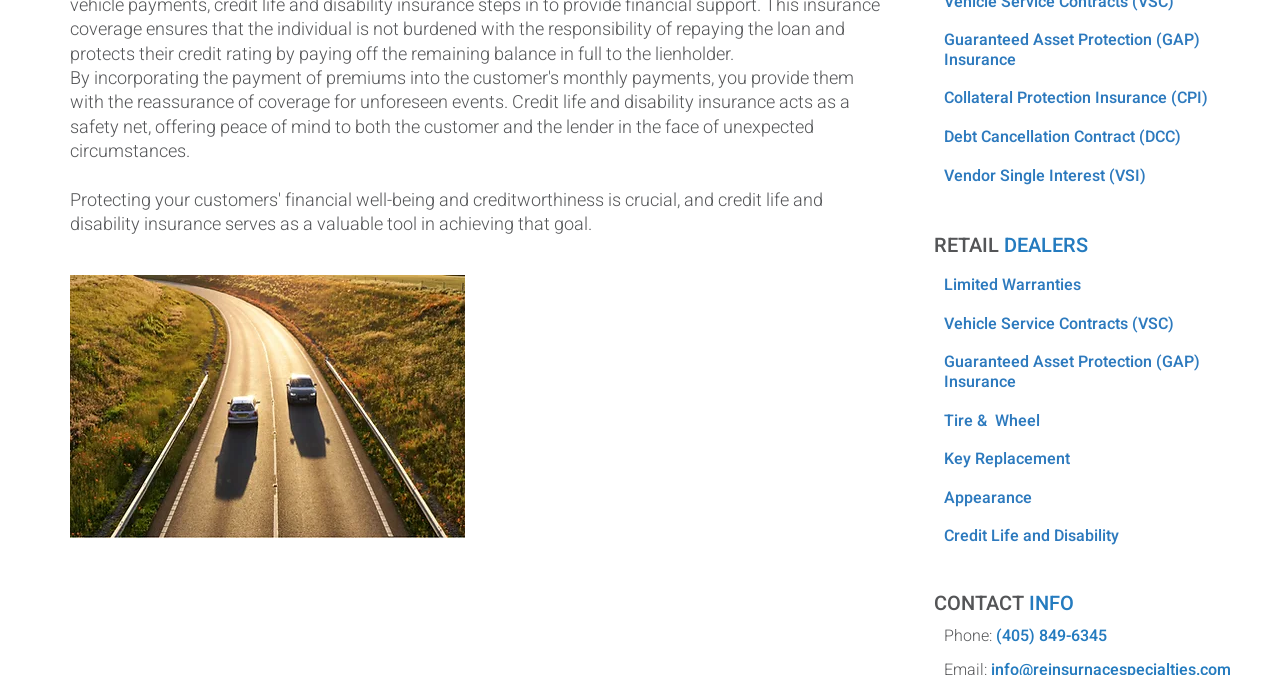Find the bounding box of the UI element described as: "Appearance". The bounding box coordinates should be given as four float values between 0 and 1, i.e., [left, top, right, bottom].

[0.738, 0.72, 0.806, 0.751]